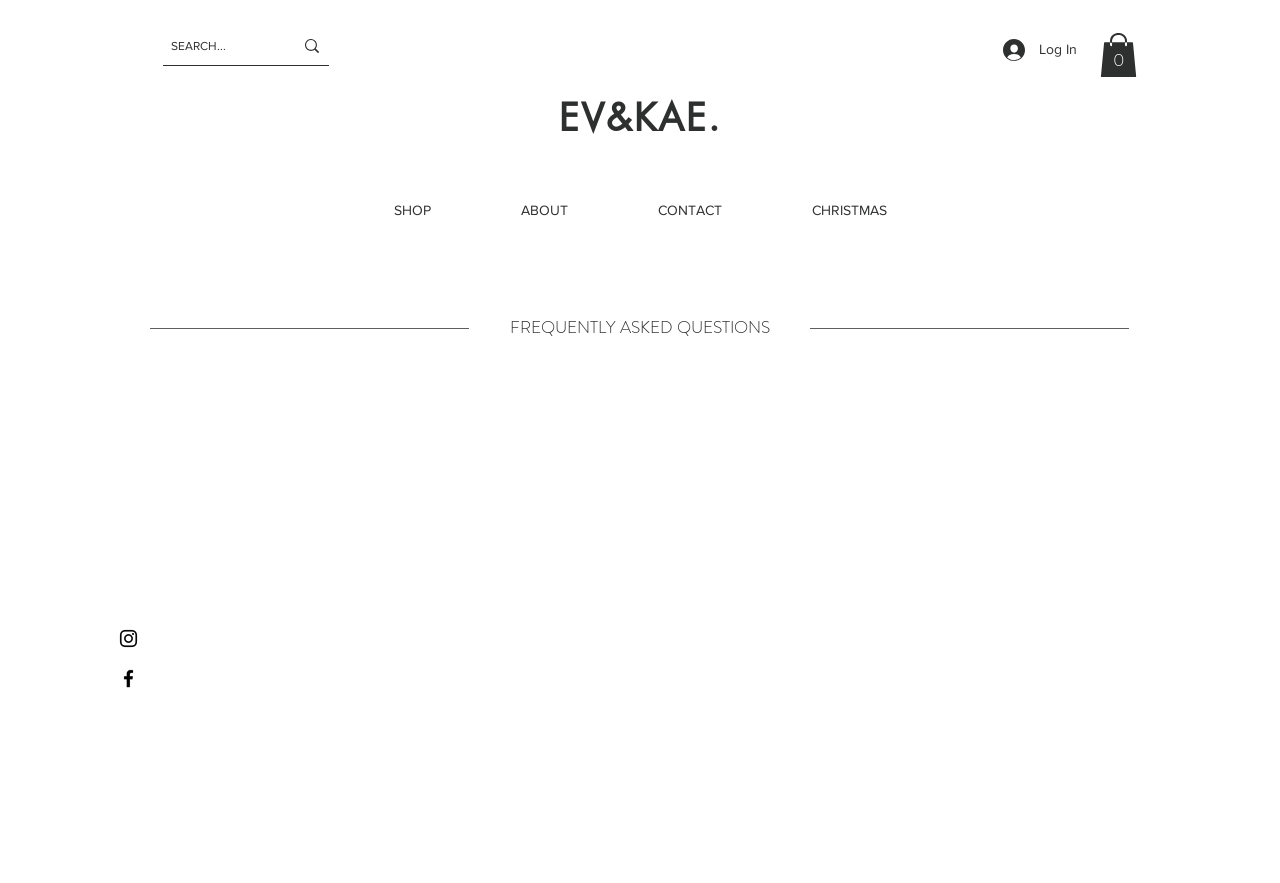Given the element description Log In, specify the bounding box coordinates of the corresponding UI element in the format (top-left x, top-left y, bottom-right x, bottom-right y). All values must be between 0 and 1.

[0.773, 0.037, 0.852, 0.076]